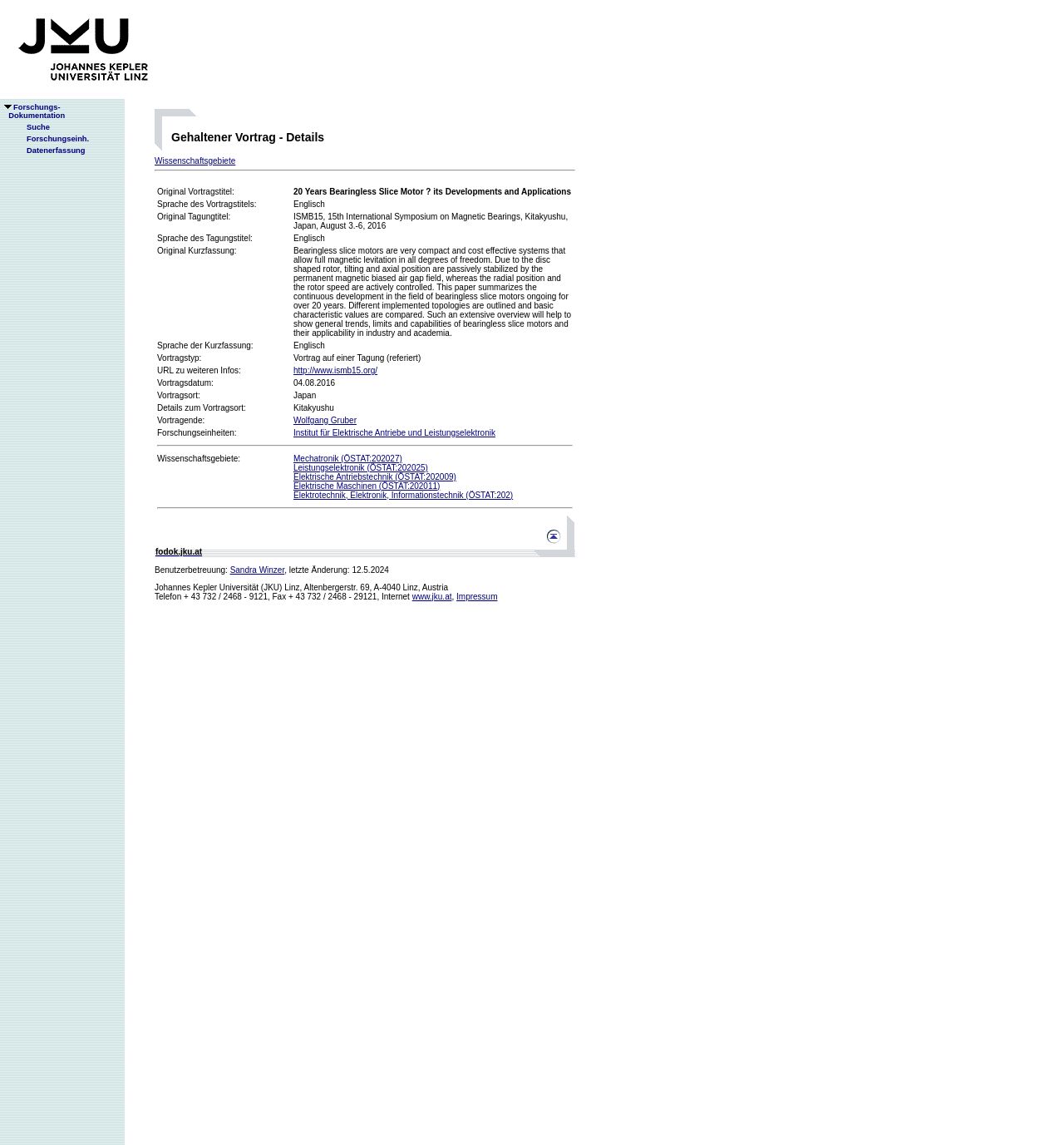Using the information in the image, could you please answer the following question in detail:
Where was the lecture presented?

The location of the lecture can be found in the details section of the webpage, which specifies the 'Vortragsort: Japan' and 'Details zum Vortragsort: Kitakyushu'.